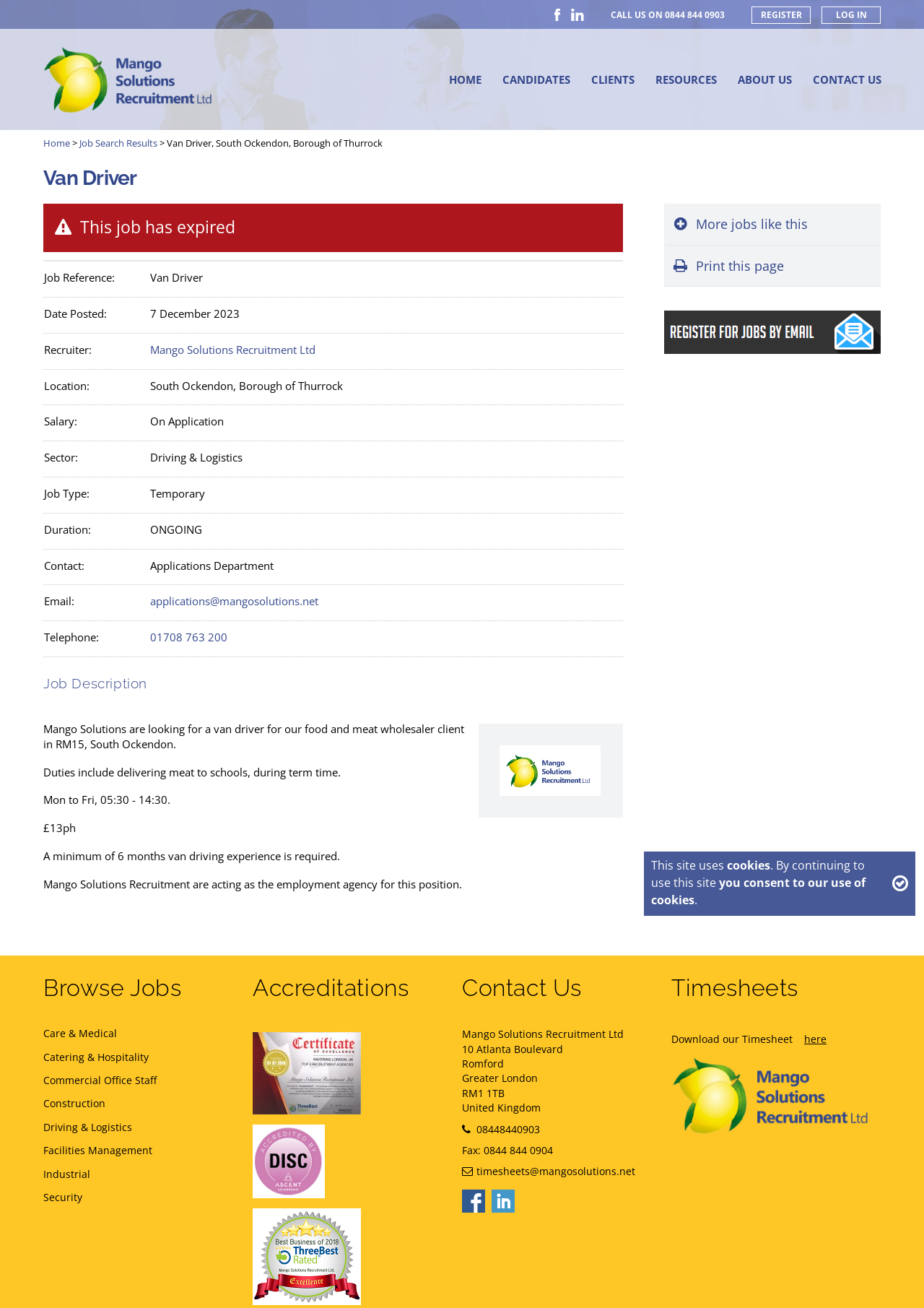What is the minimum experience required for the job?
Please provide a detailed and thorough answer to the question.

The job posting mentions that a minimum of 6 months van driving experience is required for the job. This information is provided to help job seekers understand the qualifications and experience needed to apply for the job.